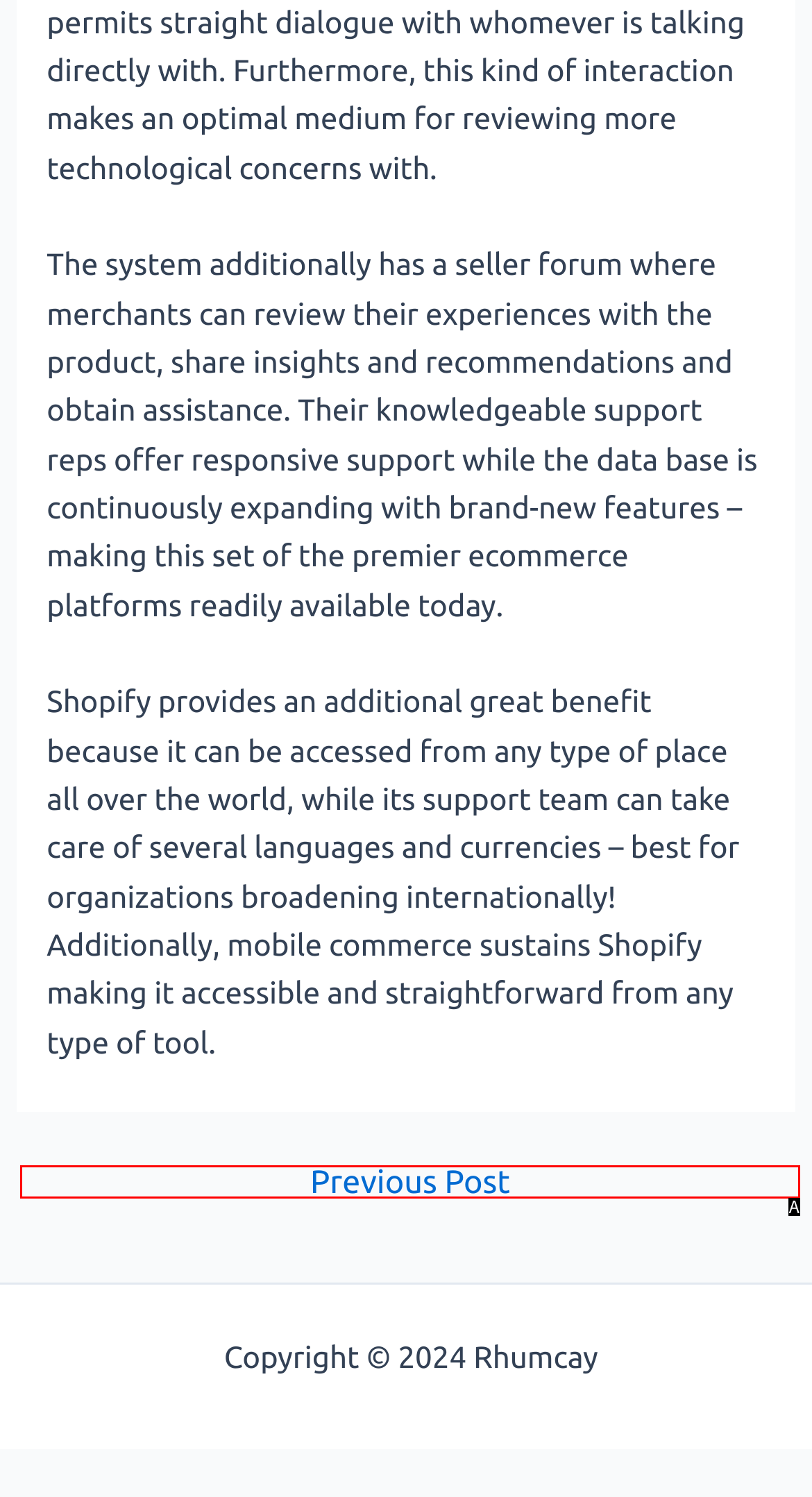Determine which HTML element corresponds to the description: ← Previous Post. Provide the letter of the correct option.

A